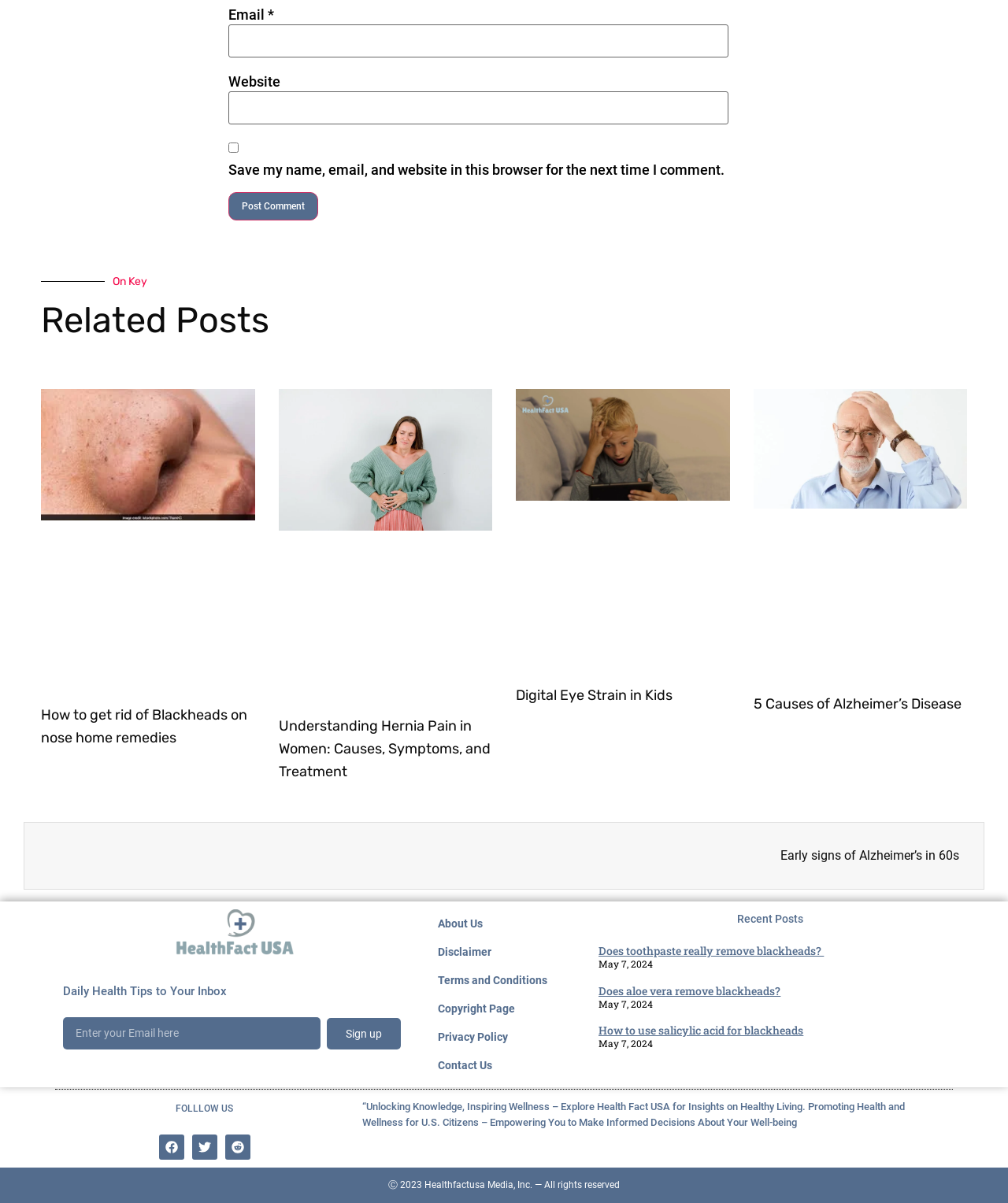Identify the bounding box coordinates of the region I need to click to complete this instruction: "Post a comment".

[0.227, 0.159, 0.316, 0.183]